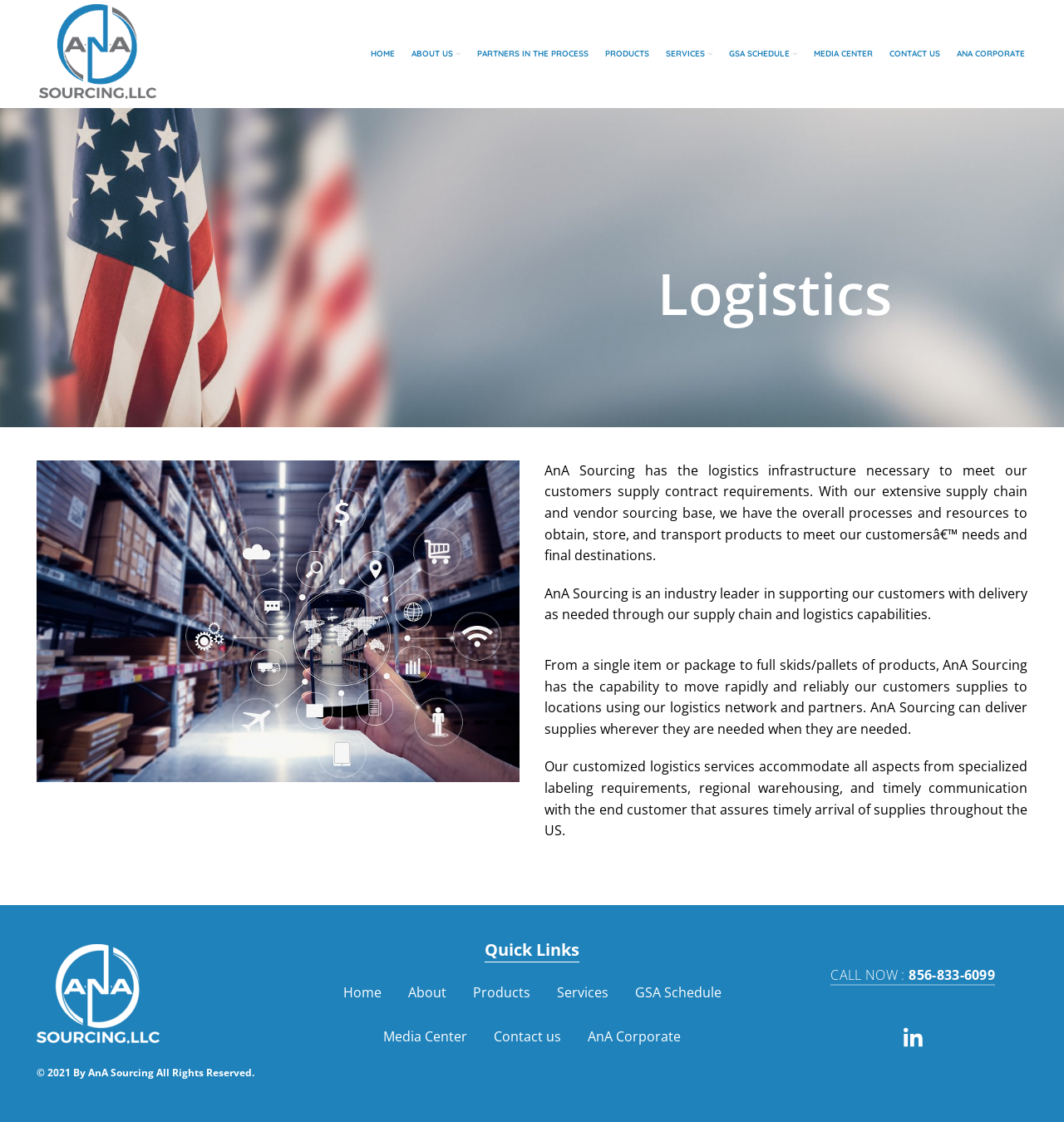Please find the bounding box coordinates of the section that needs to be clicked to achieve this instruction: "Contact ANA SOURCING".

[0.828, 0.033, 0.891, 0.063]